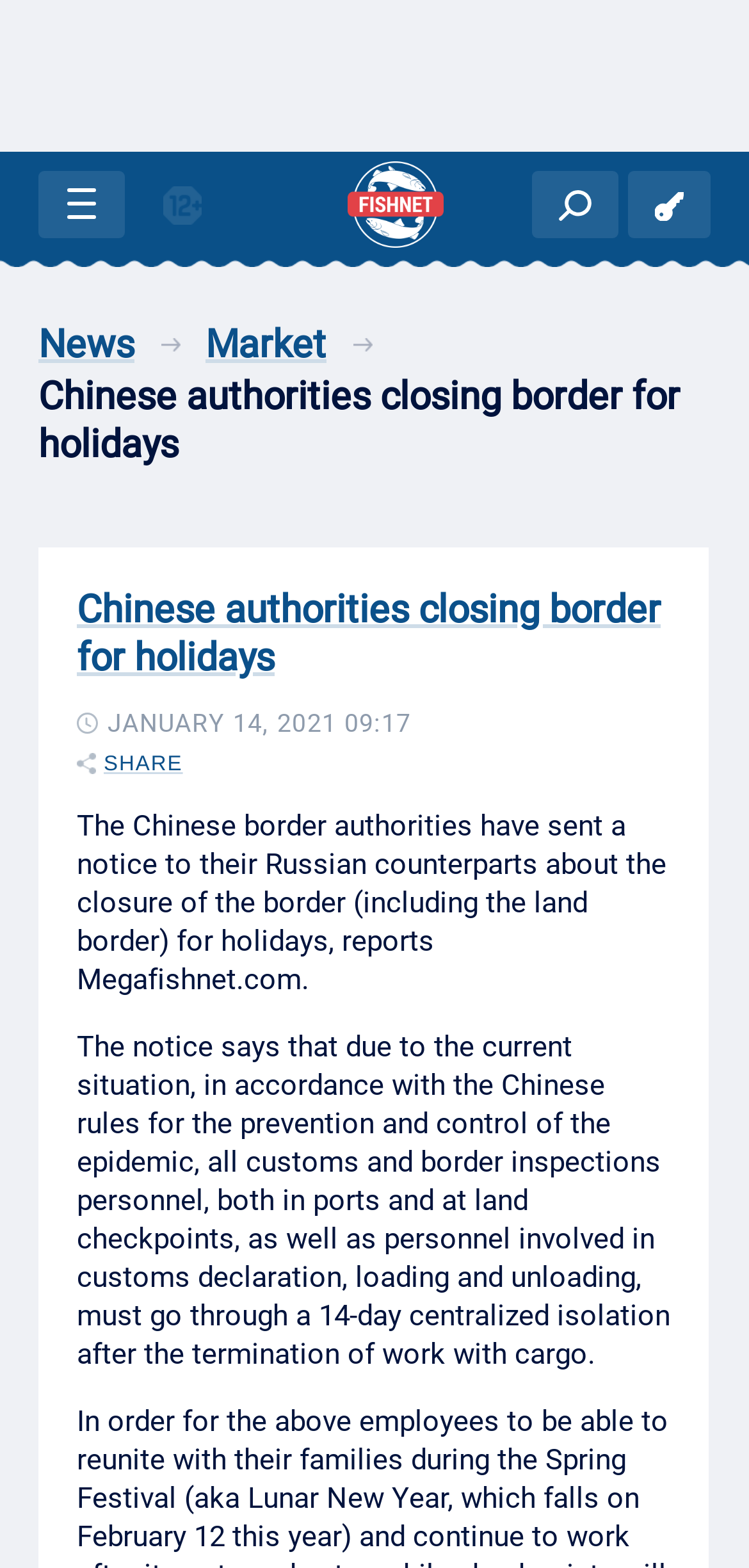How many links are there in the top navigation bar?
Analyze the image and provide a thorough answer to the question.

I counted the number of links in the top navigation bar by looking at the links 'News', 'Market', and the 'Sign in' link, which are located at the top of the webpage.